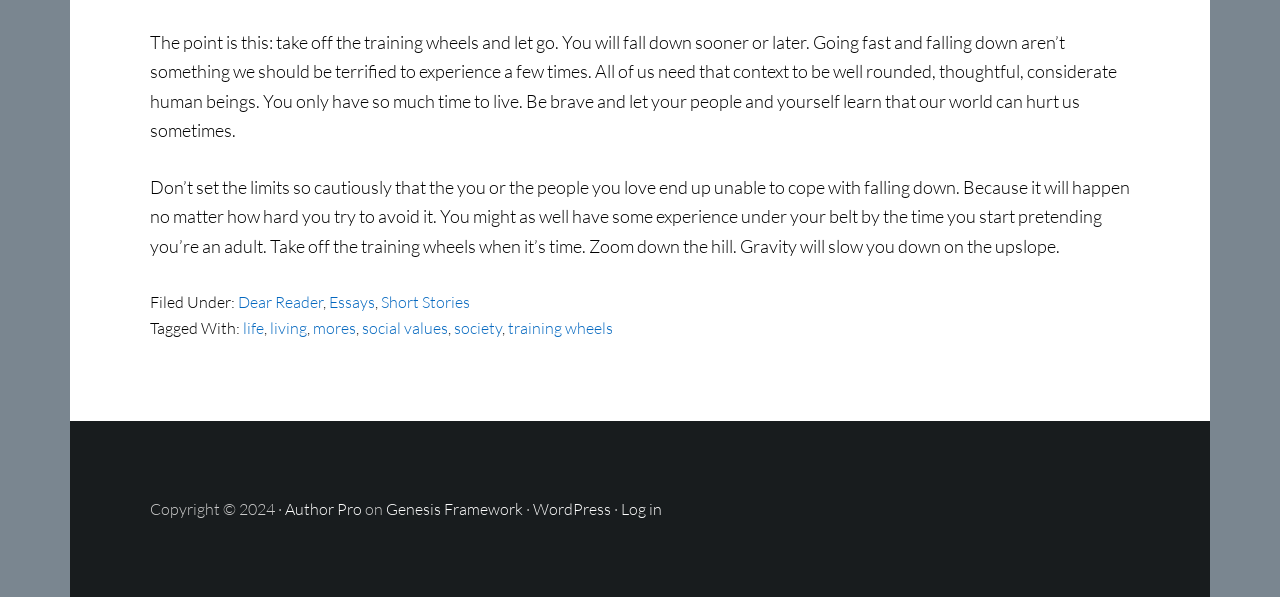What is the purpose of the 'Filed Under' section?
Using the visual information, answer the question in a single word or phrase.

Categorization